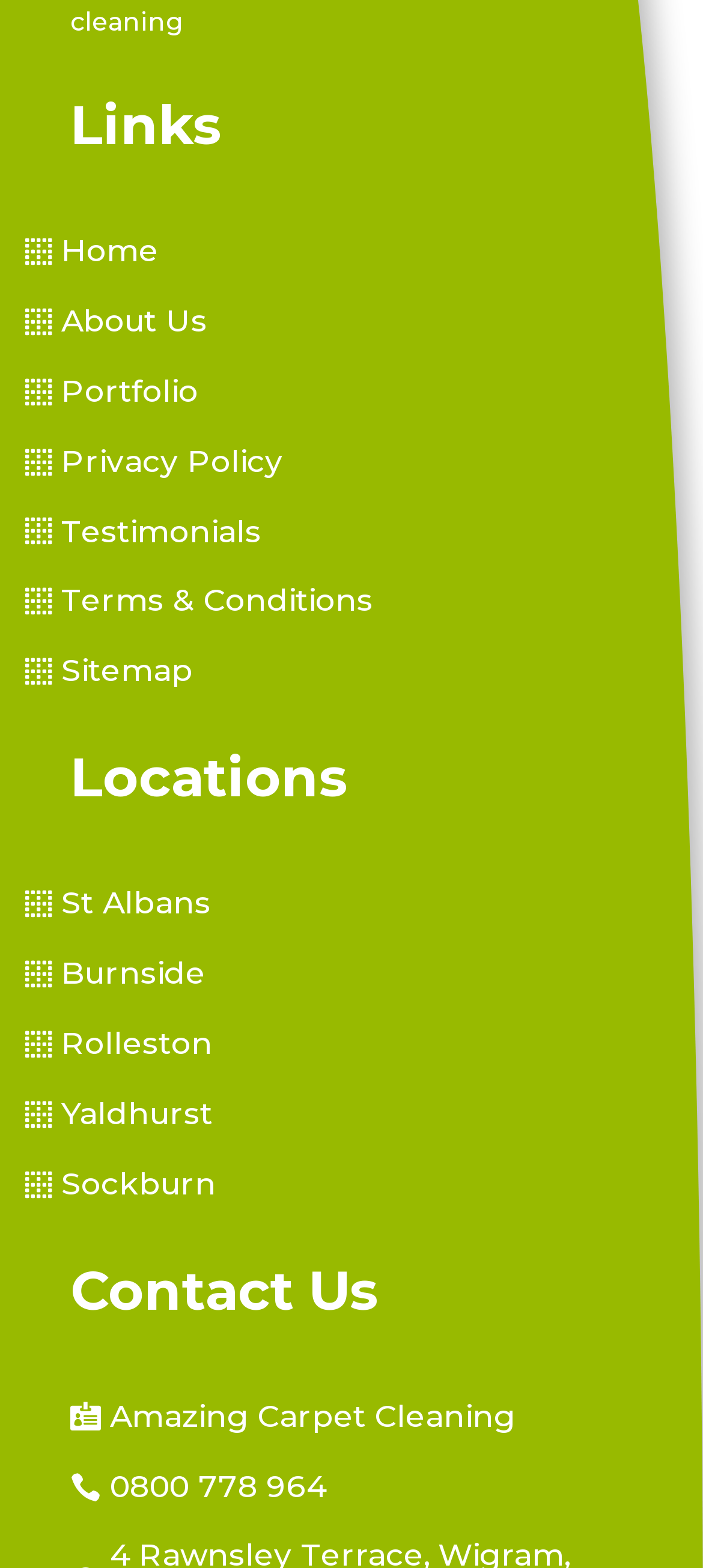Please determine the bounding box coordinates of the clickable area required to carry out the following instruction: "visit St Albans location". The coordinates must be four float numbers between 0 and 1, represented as [left, top, right, bottom].

[0.036, 0.56, 0.3, 0.593]